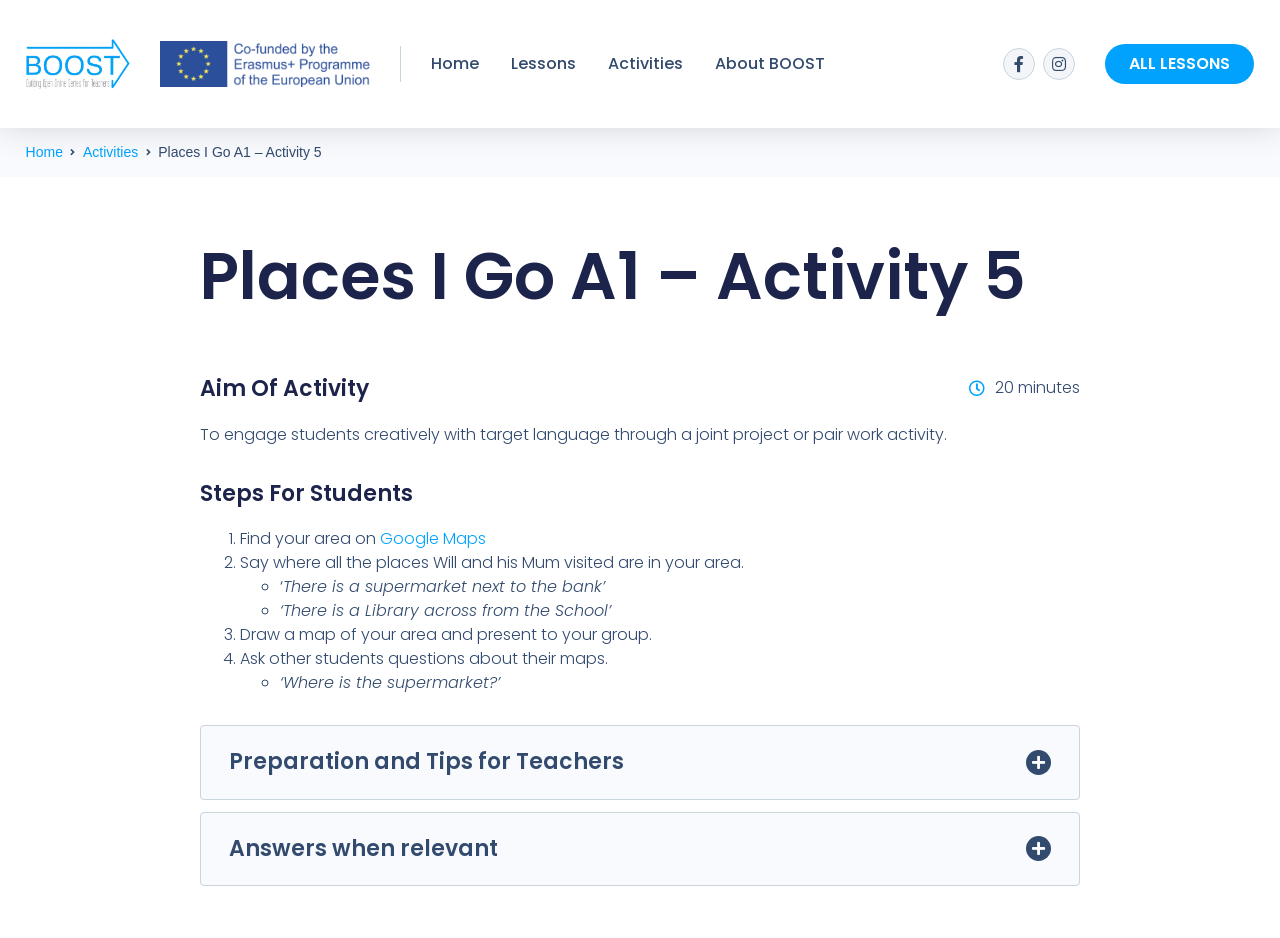Reply to the question with a single word or phrase:
What should students ask each other in step 4?

Questions about maps